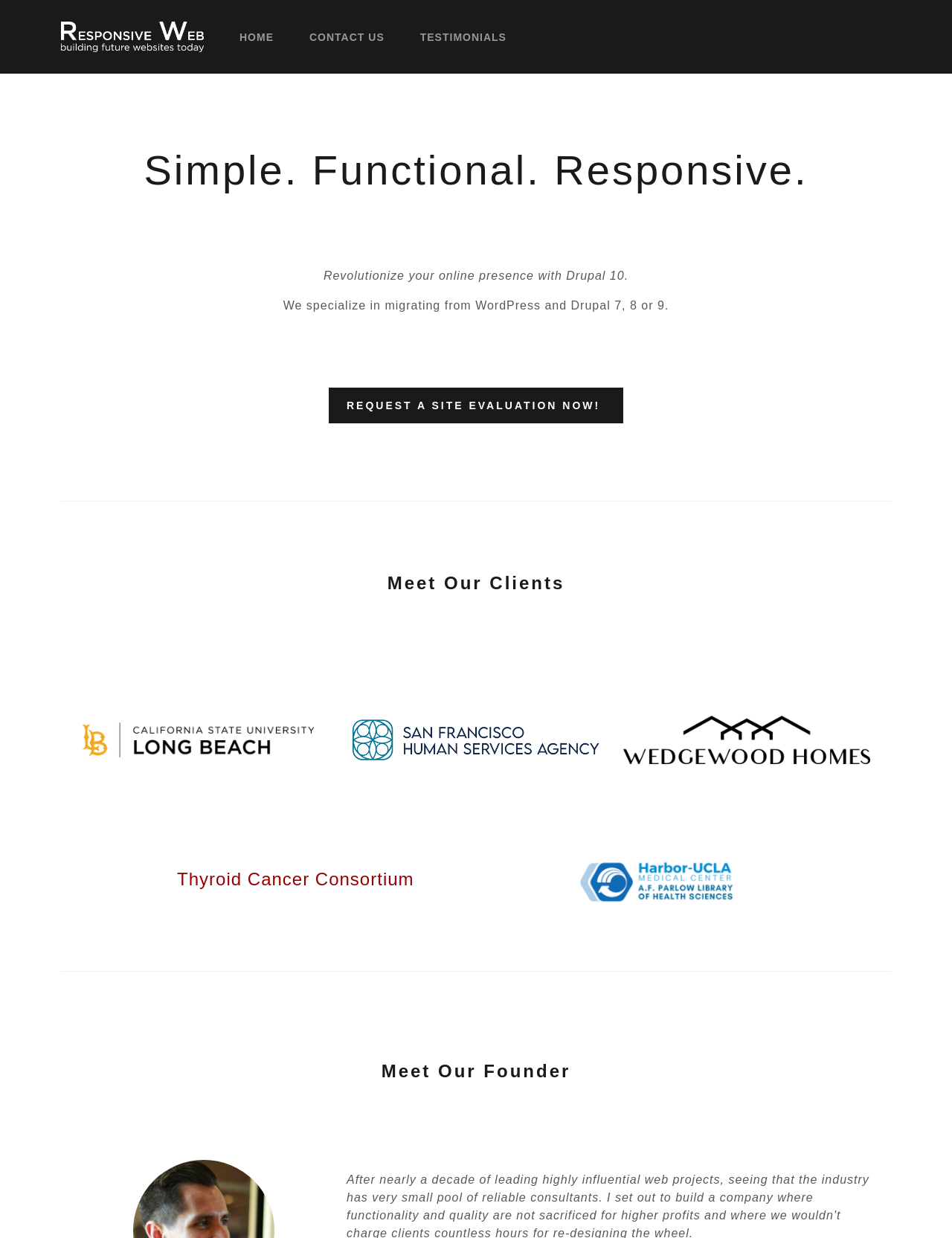Please identify the bounding box coordinates of the area that needs to be clicked to follow this instruction: "Read about TESTIMONIALS".

[0.435, 0.016, 0.538, 0.044]